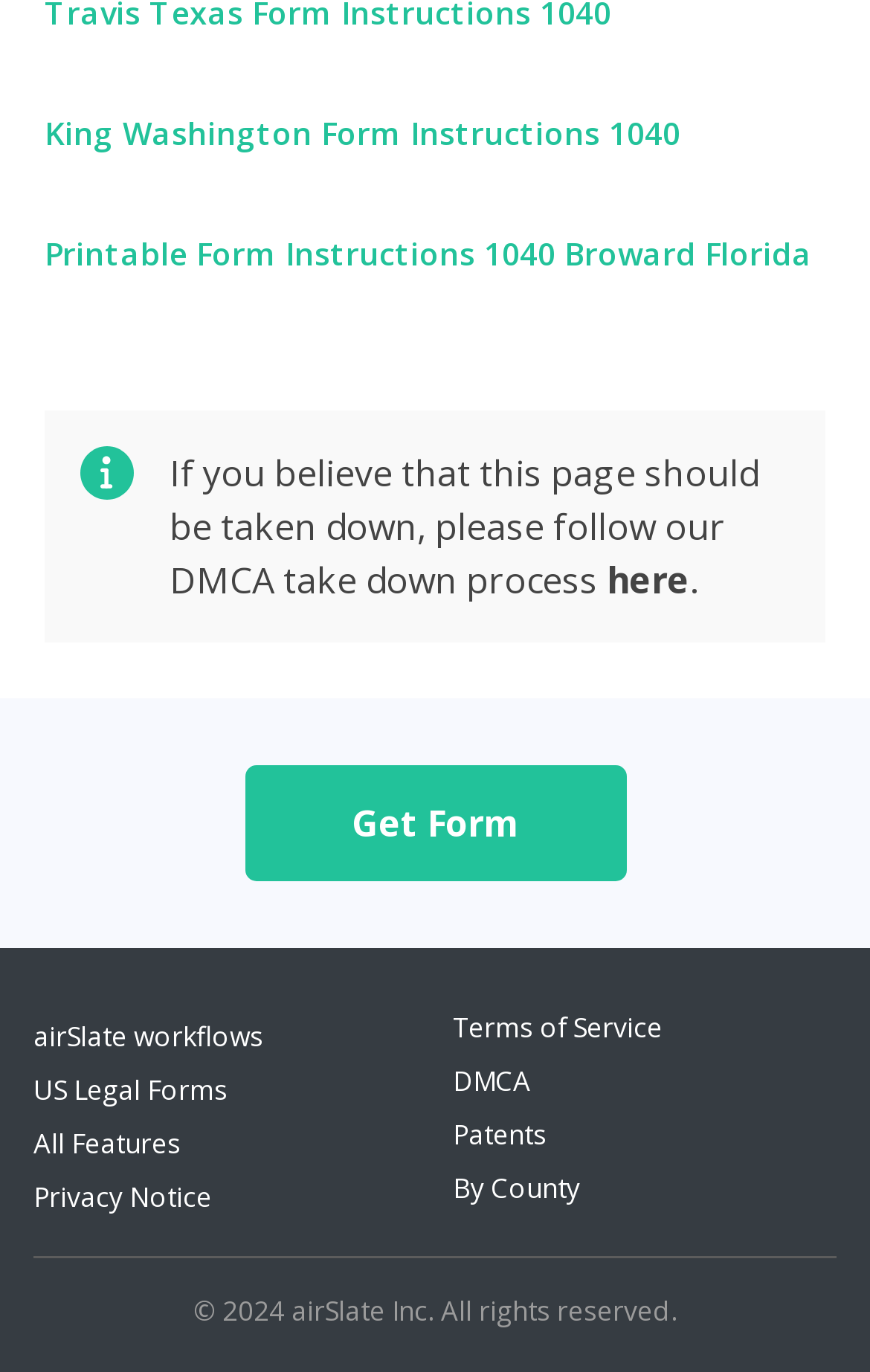Kindly determine the bounding box coordinates of the area that needs to be clicked to fulfill this instruction: "Click on King Washington Form Instructions 1040".

[0.051, 0.078, 0.949, 0.117]